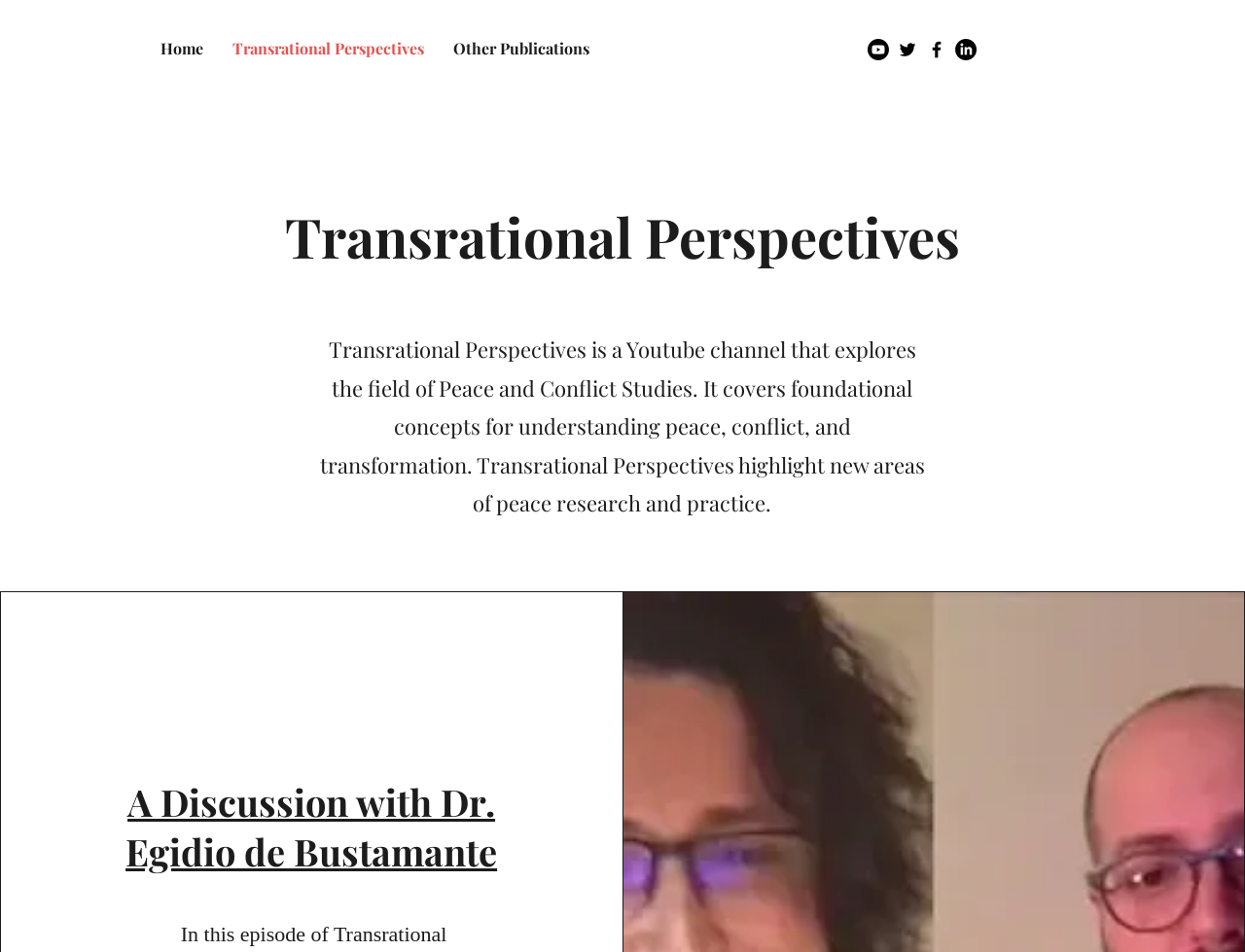Identify the bounding box for the given UI element using the description provided. Coordinates should be in the format (top-left x, top-left y, bottom-right x, bottom-right y) and must be between 0 and 1. Here is the description: Transrational Perspectives

[0.175, 0.038, 0.352, 0.063]